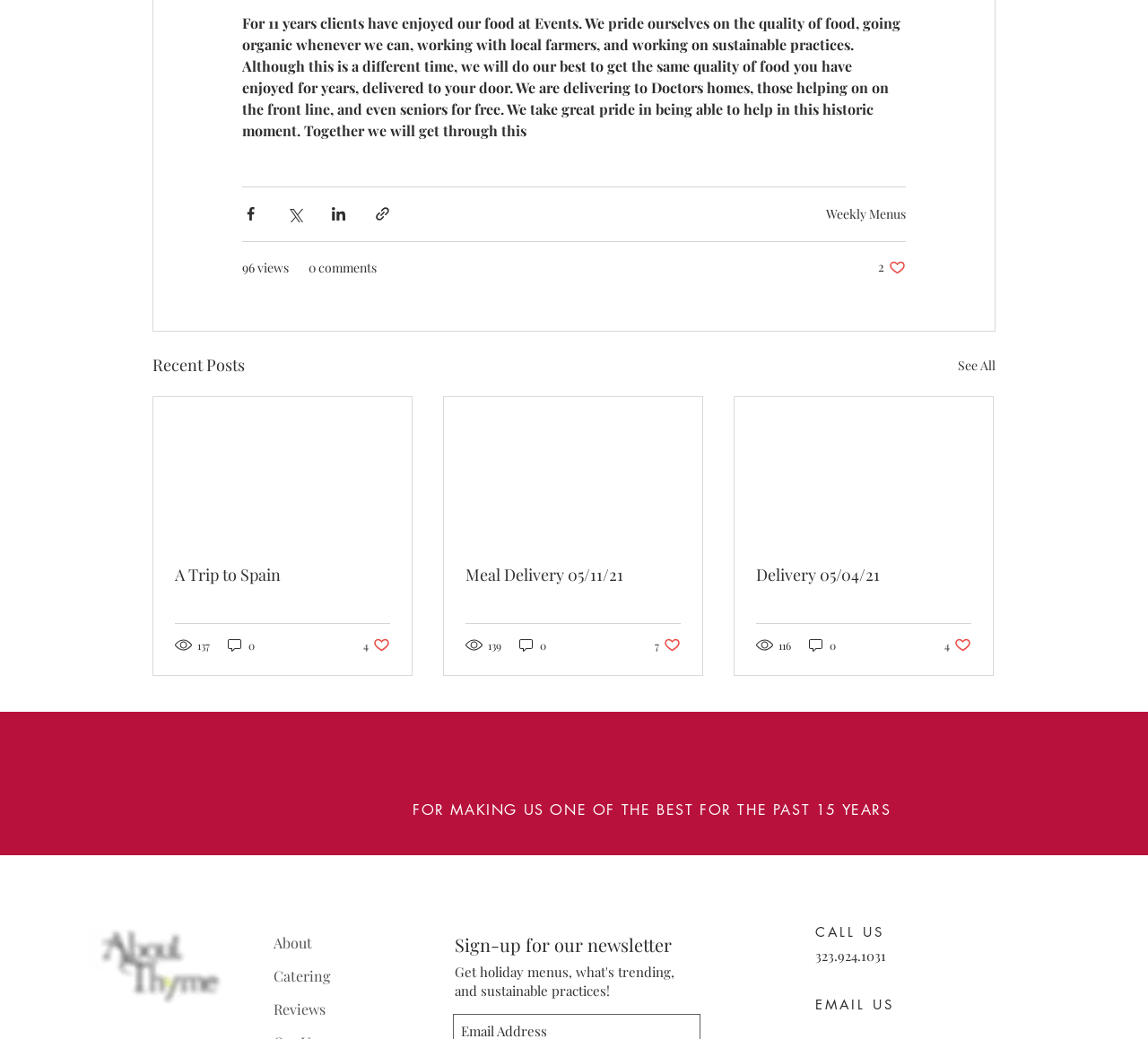Given the webpage screenshot and the description, determine the bounding box coordinates (top-left x, top-left y, bottom-right x, bottom-right y) that define the location of the UI element matching this description: EMAIL US

[0.71, 0.958, 0.779, 0.975]